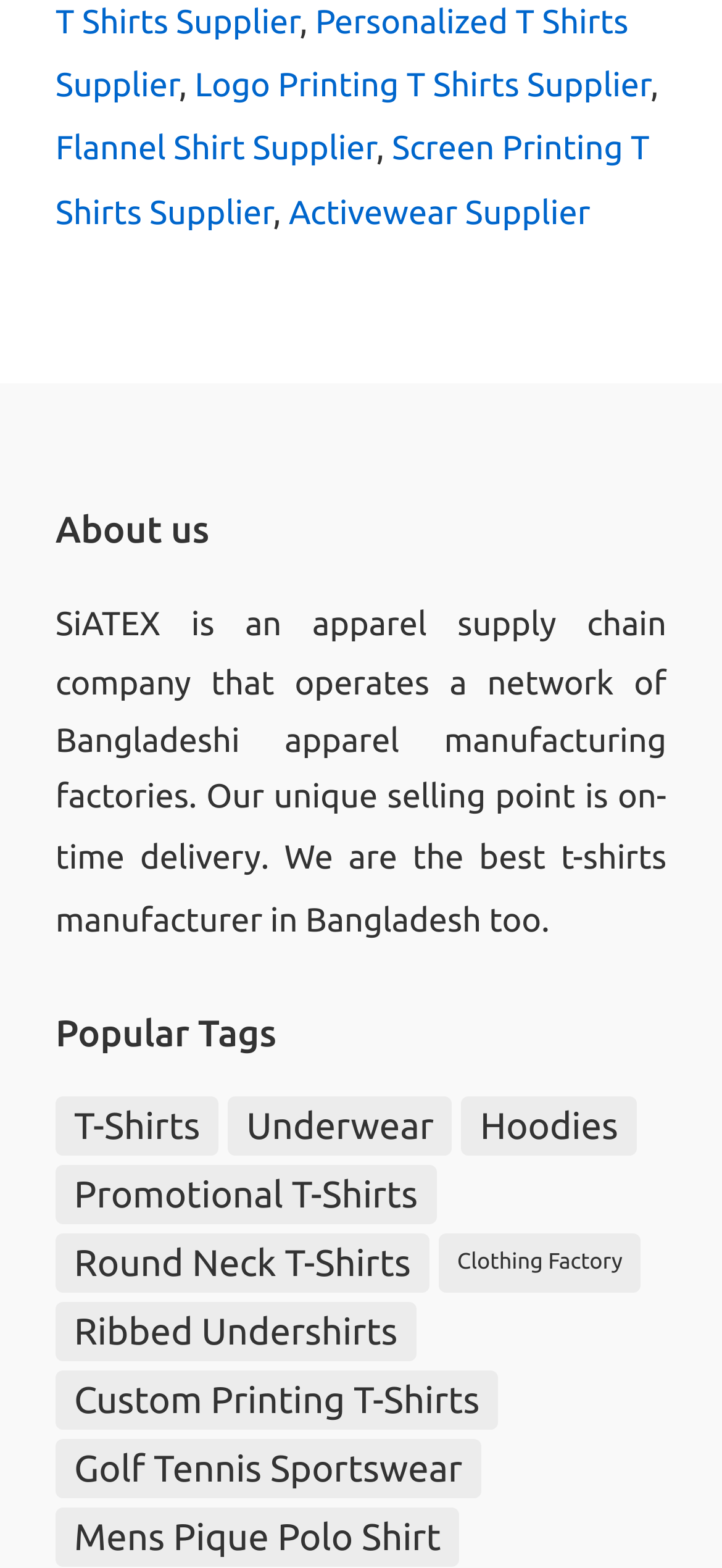Determine the bounding box coordinates of the clickable element to complete this instruction: "Explore About us". Provide the coordinates in the format of four float numbers between 0 and 1, [left, top, right, bottom].

[0.077, 0.315, 0.923, 0.36]